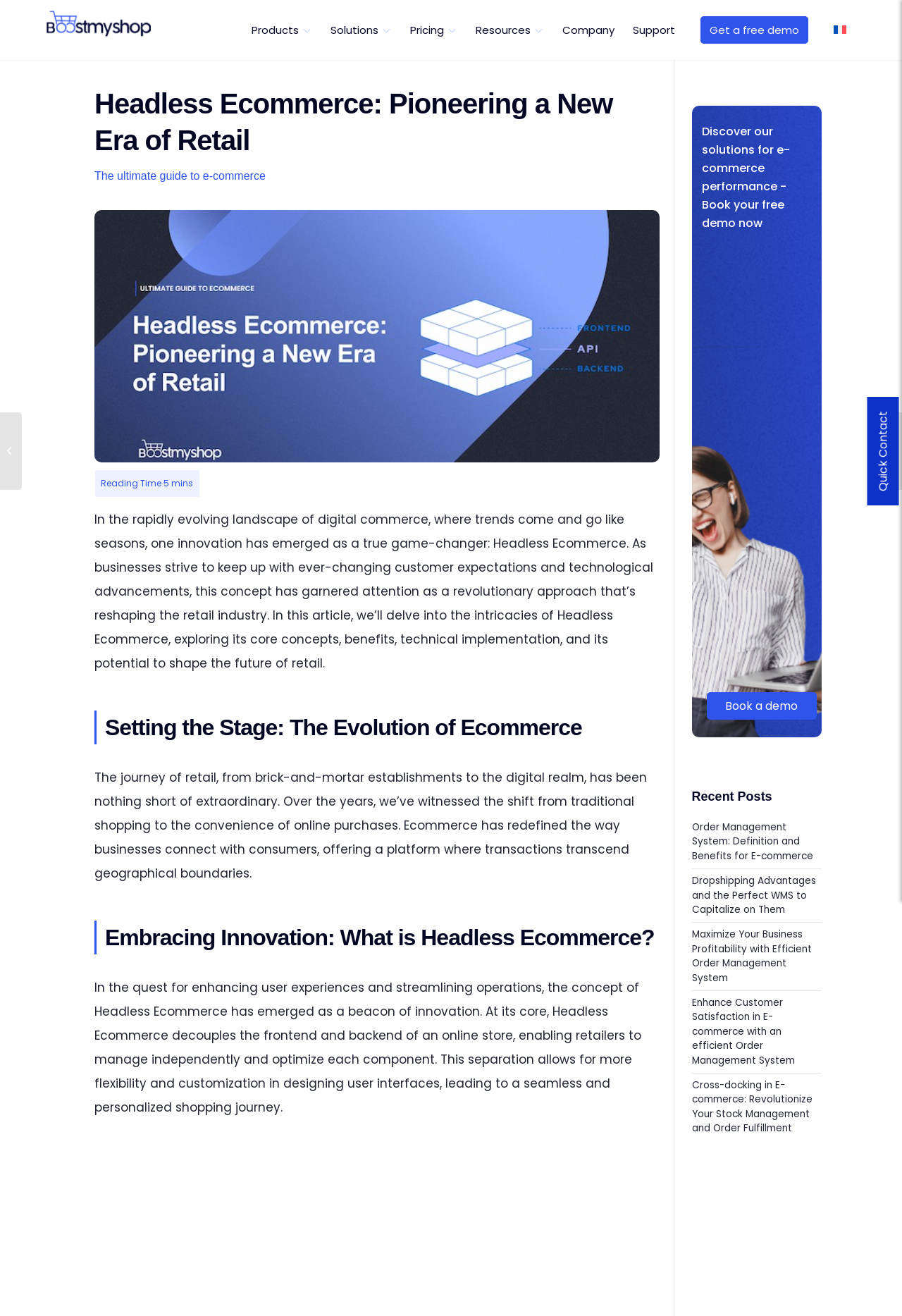Please specify the bounding box coordinates of the element that should be clicked to execute the given instruction: 'Read the 'The ultimate guide to e-commerce' article'. Ensure the coordinates are four float numbers between 0 and 1, expressed as [left, top, right, bottom].

[0.105, 0.129, 0.294, 0.138]